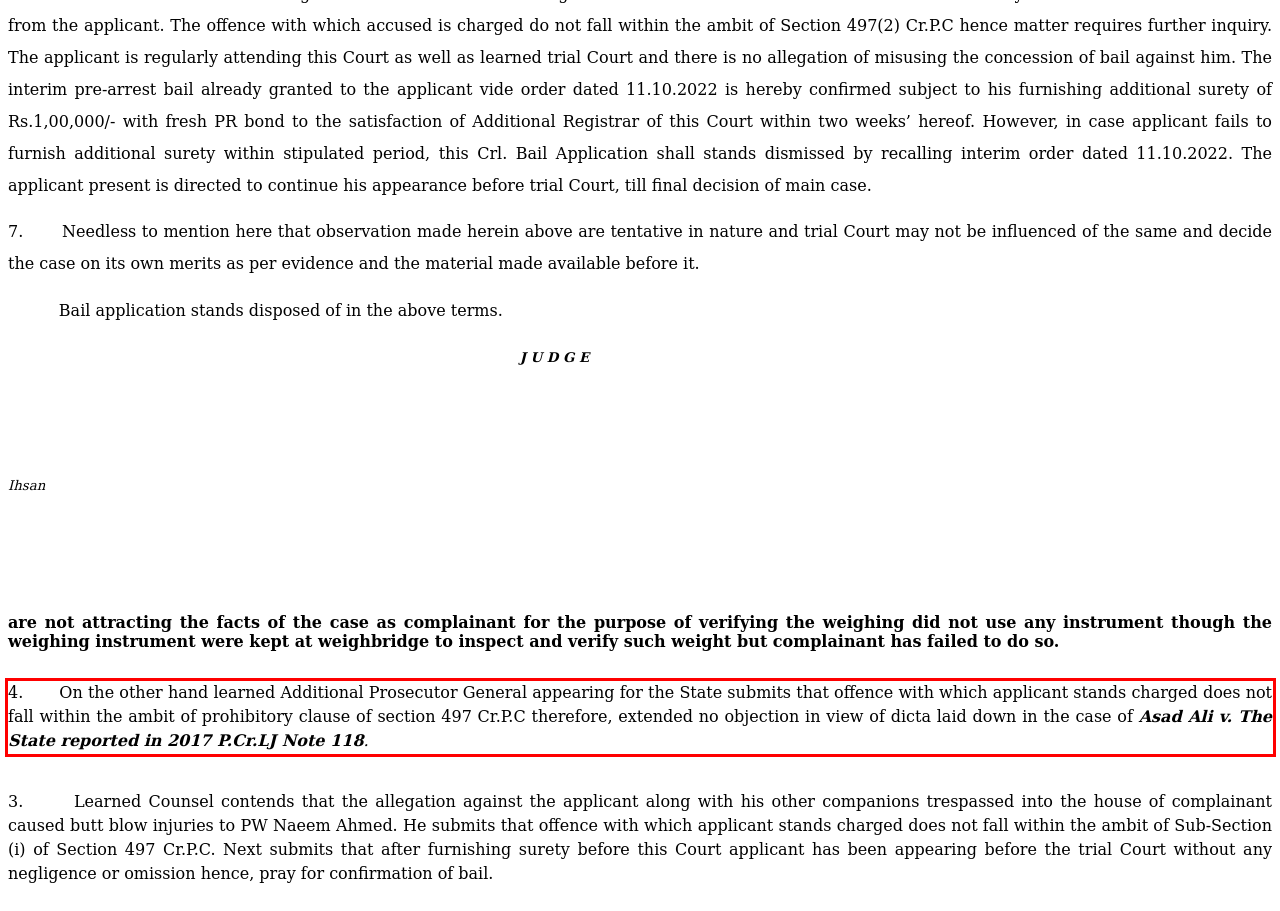Perform OCR on the text inside the red-bordered box in the provided screenshot and output the content.

4. On the other hand learned Additional Prosecutor General appearing for the State submits that offence with which applicant stands charged does not fall within the ambit of prohibitory clause of section 497 Cr.P.C therefore, extended no objection in view of dicta laid down in the case of Asad Ali v. The State reported in 2017 P.Cr.LJ Note 118.